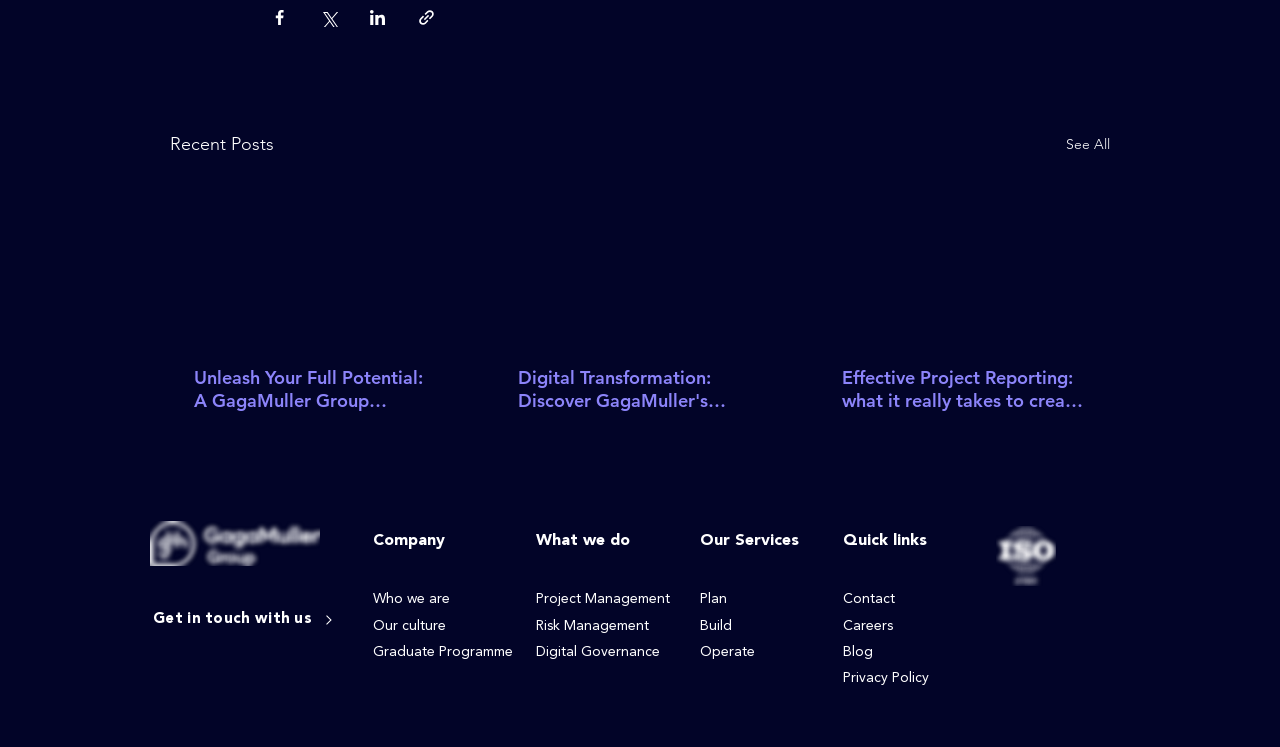From the webpage screenshot, identify the region described by Company. Provide the bounding box coordinates as (top-left x, top-left y, bottom-right x, bottom-right y), with each value being a floating point number between 0 and 1.

[0.291, 0.714, 0.348, 0.735]